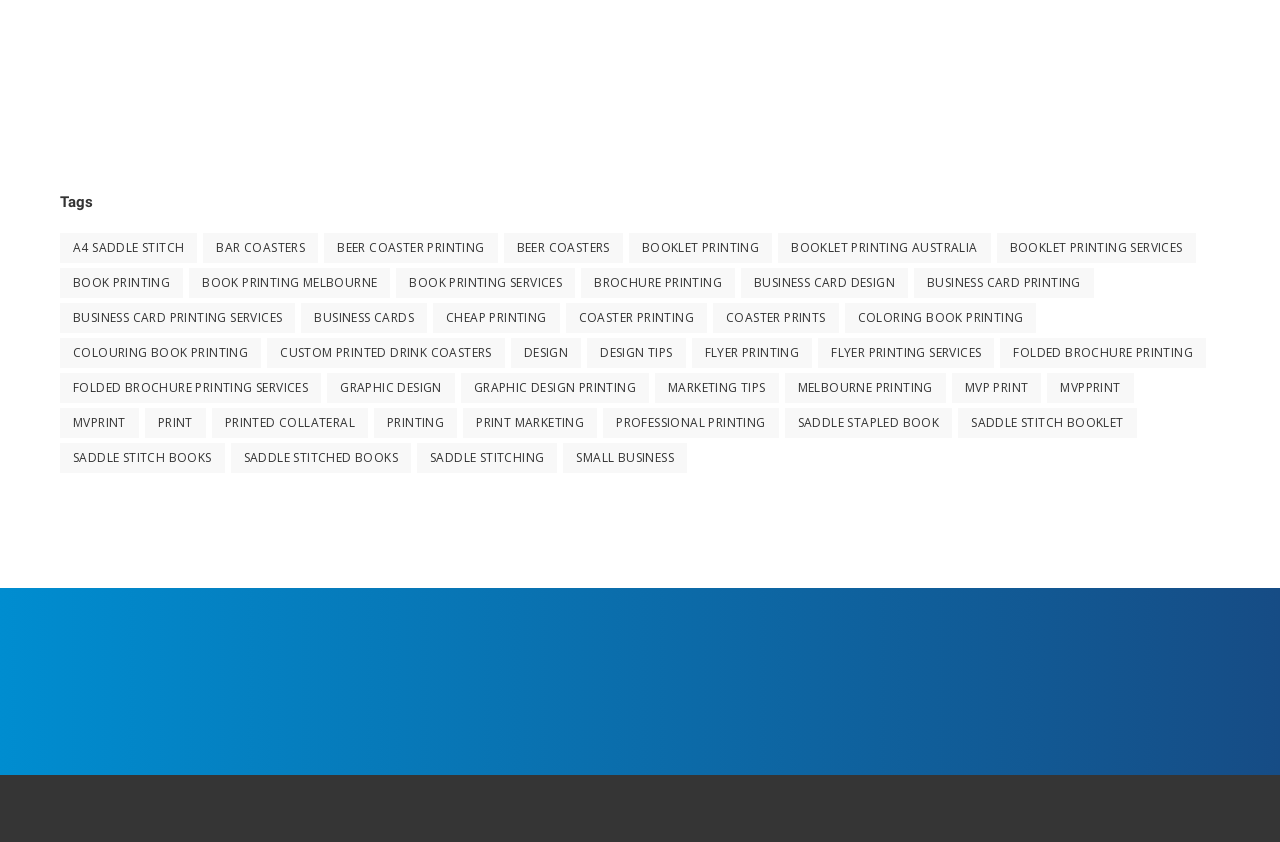Please identify the bounding box coordinates of the region to click in order to complete the task: "View 'Book Printing Services'". The coordinates must be four float numbers between 0 and 1, specified as [left, top, right, bottom].

[0.31, 0.318, 0.449, 0.354]